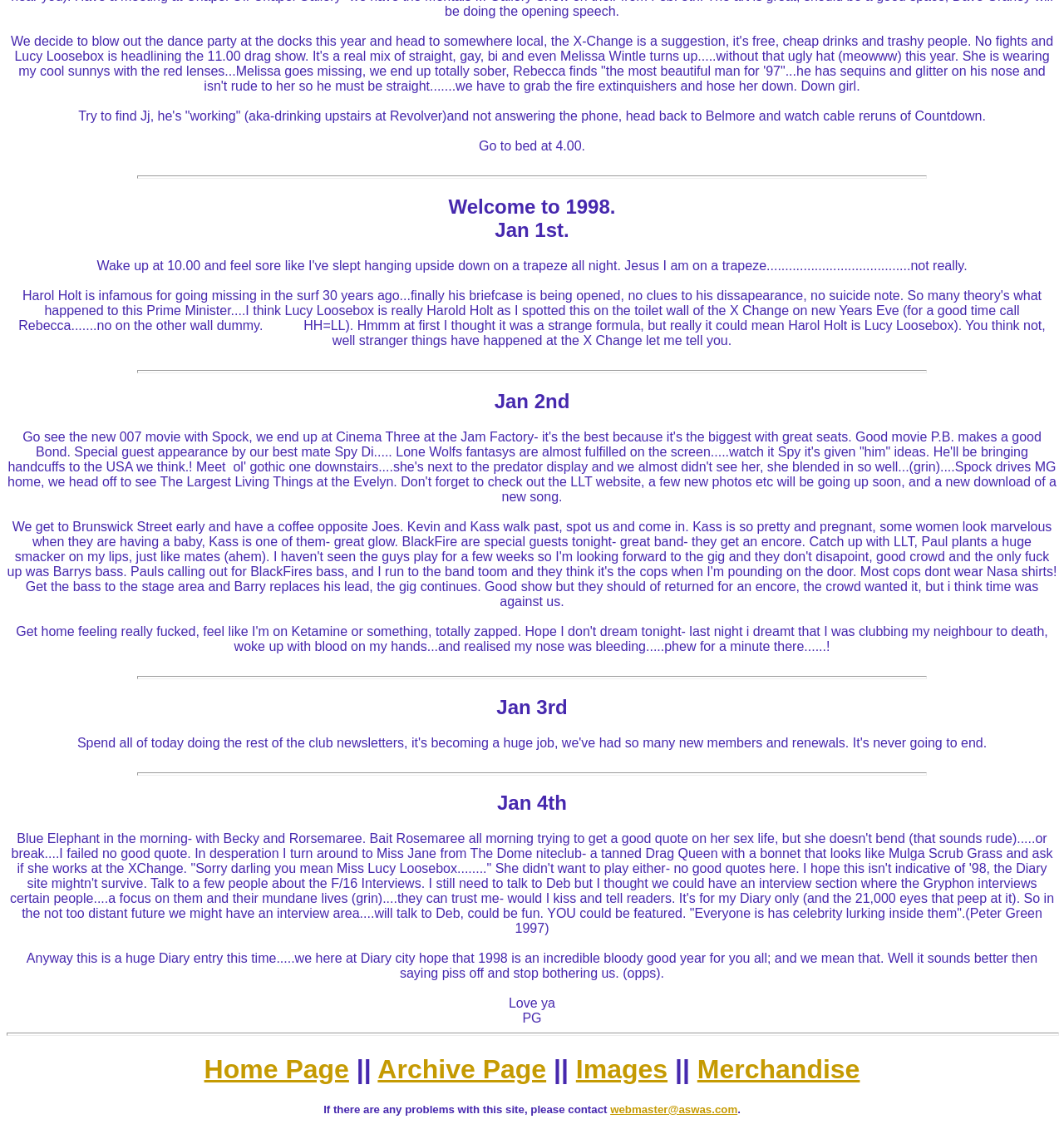Locate the bounding box of the UI element defined by this description: "Merchandise". The coordinates should be given as four float numbers between 0 and 1, formatted as [left, top, right, bottom].

[0.655, 0.929, 0.808, 0.956]